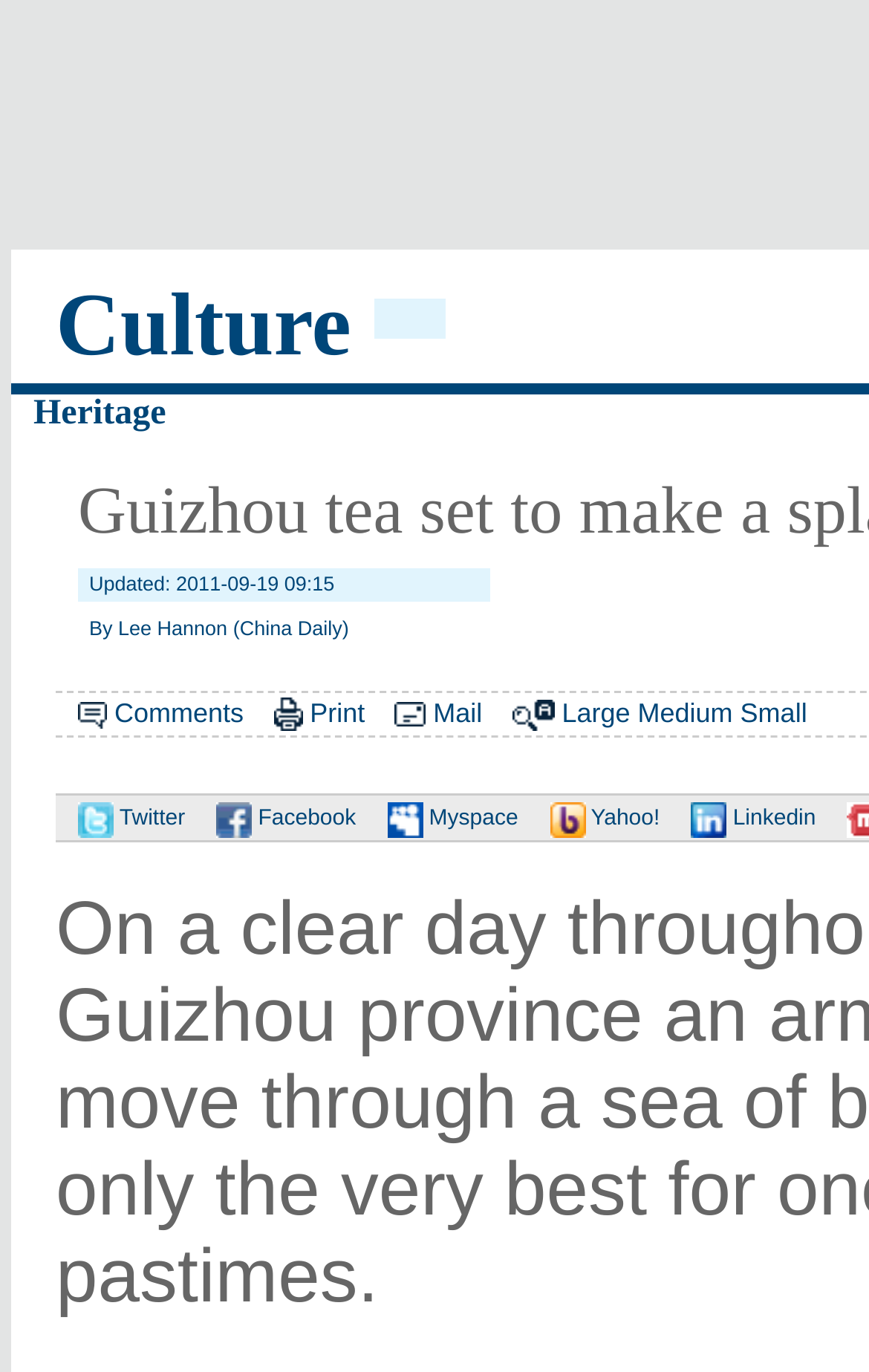Point out the bounding box coordinates of the section to click in order to follow this instruction: "Click on Heritage".

[0.038, 0.287, 0.191, 0.315]